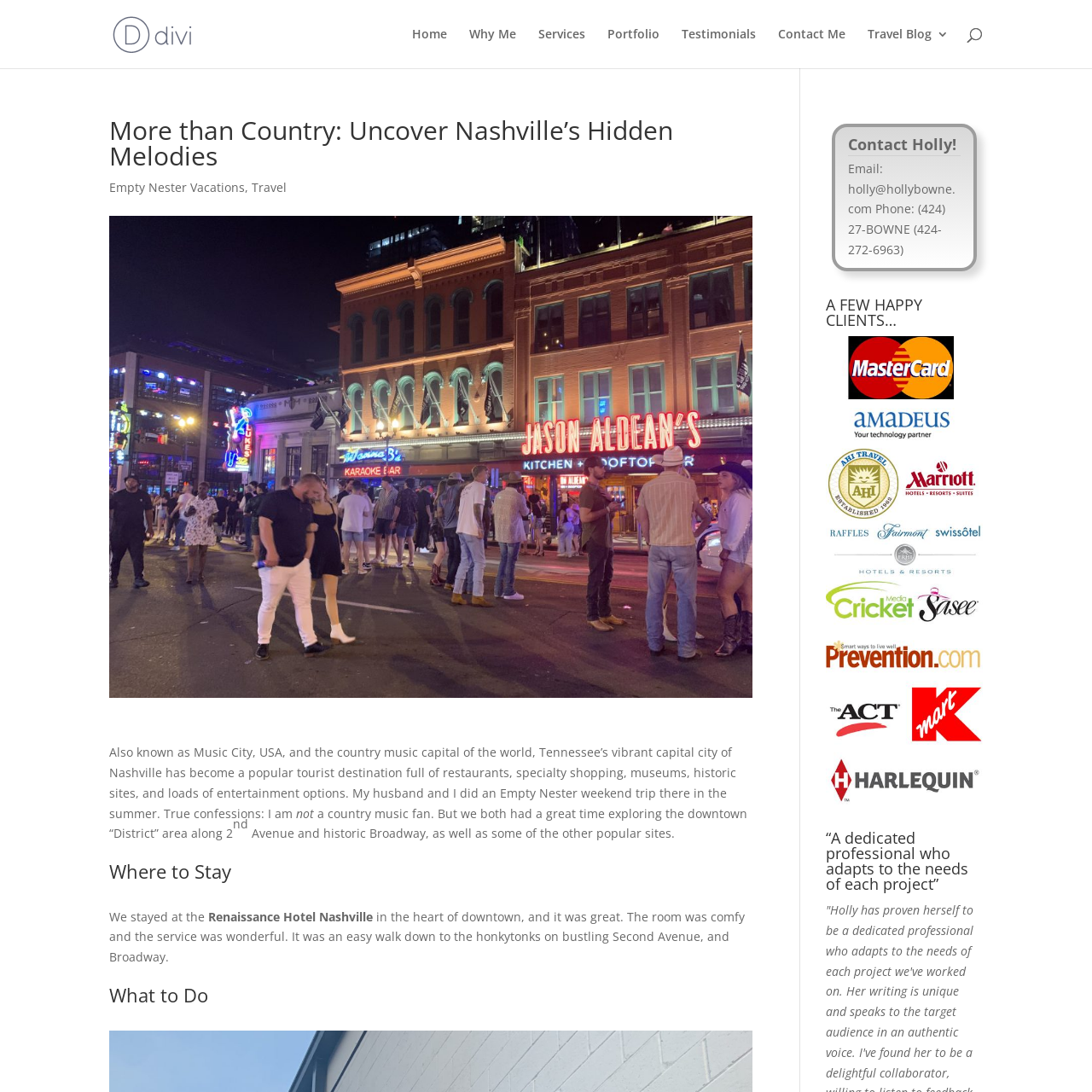What is the name of the hotel where the author stayed in Nashville?
Look at the image and respond with a one-word or short-phrase answer.

Renaissance Hotel Nashville